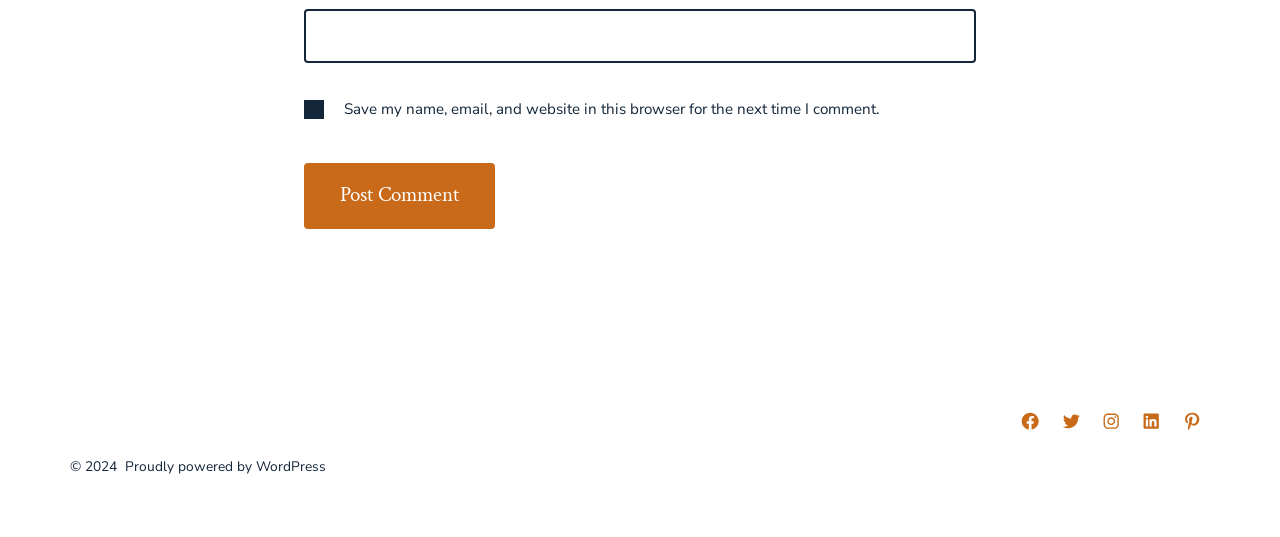Using the details in the image, give a detailed response to the question below:
What social media platforms are linked on this webpage?

The links to social media platforms are located at the bottom of the webpage, with each link having a distinct bounding box coordinate. The text on each link indicates that they open the respective social media platform in a new tab.